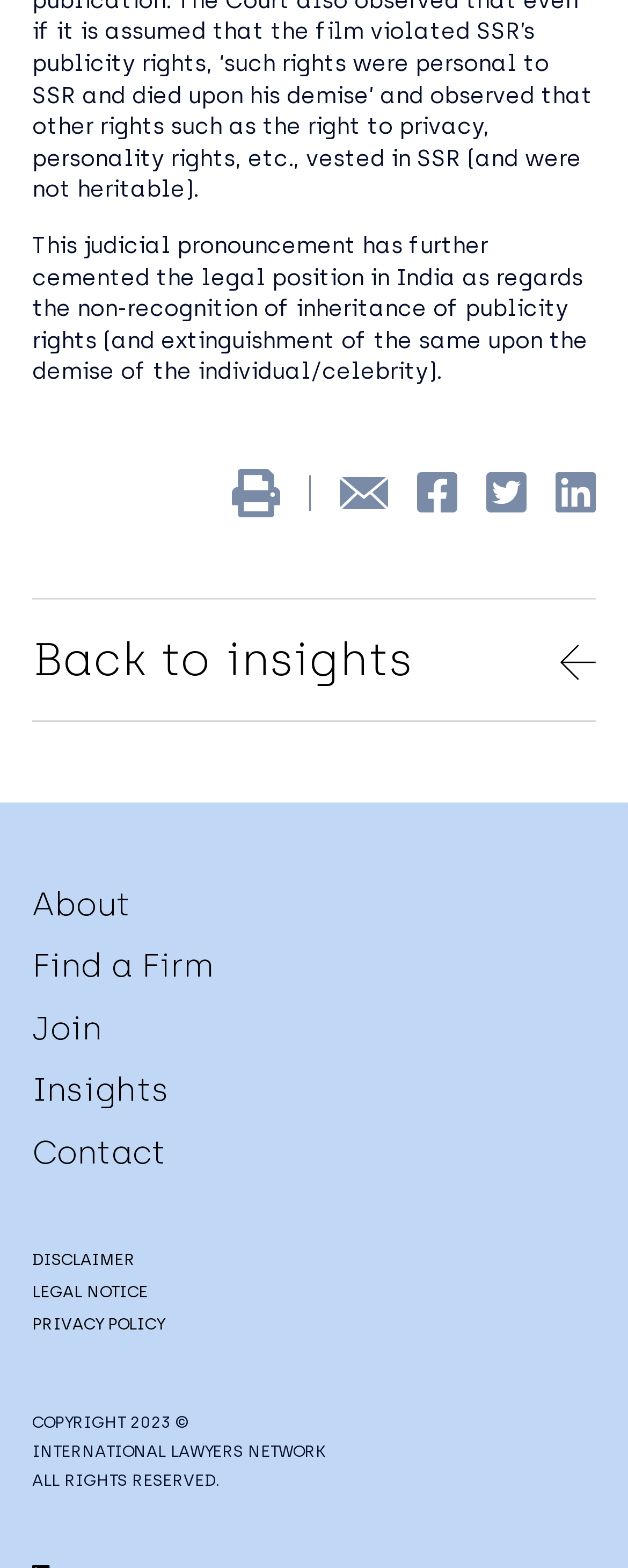Determine the bounding box coordinates of the clickable region to execute the instruction: "Check the DISCLAIMER". The coordinates should be four float numbers between 0 and 1, denoted as [left, top, right, bottom].

[0.051, 0.797, 0.215, 0.812]